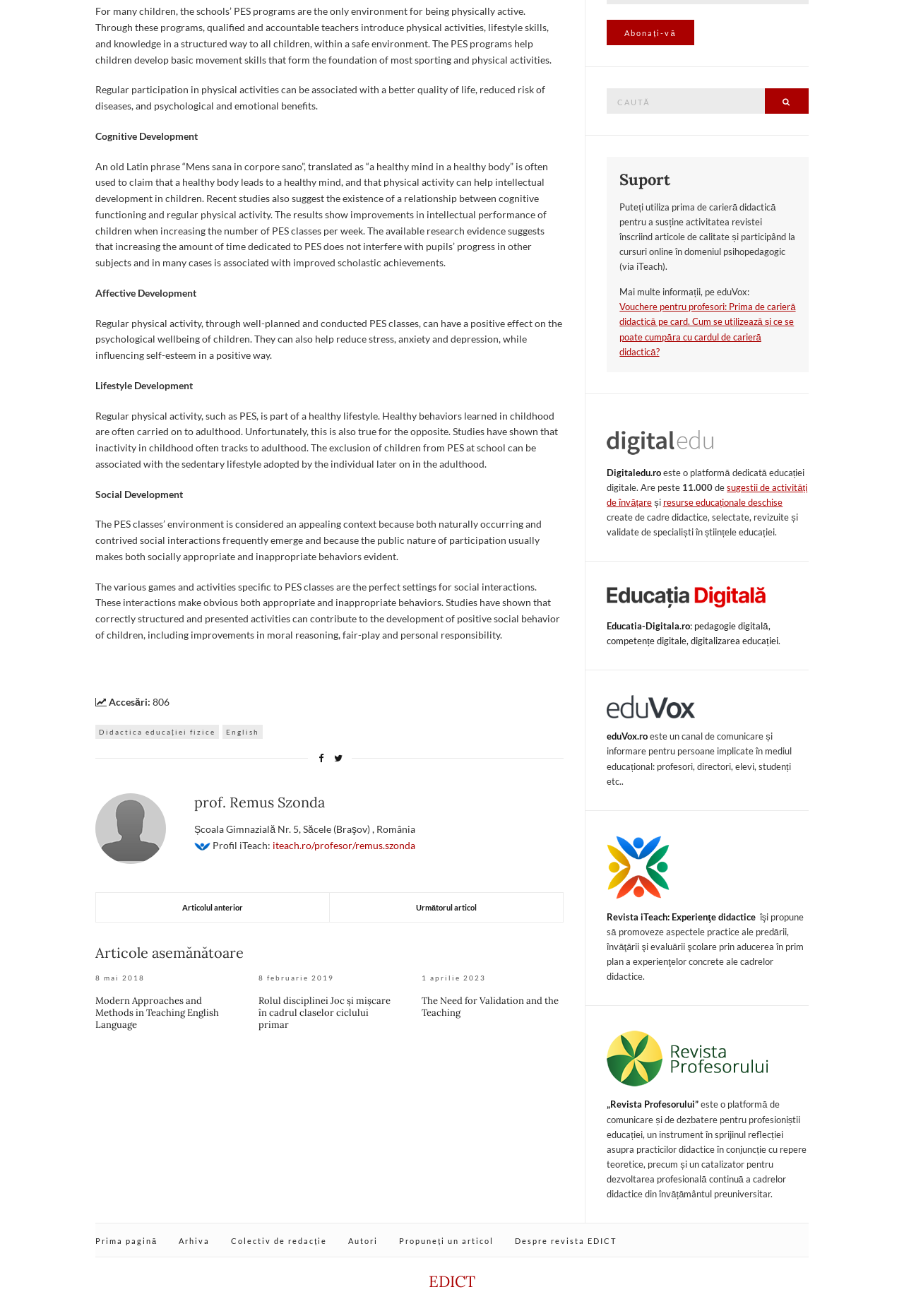From the webpage screenshot, predict the bounding box of the UI element that matches this description: "English".

[0.246, 0.551, 0.29, 0.562]